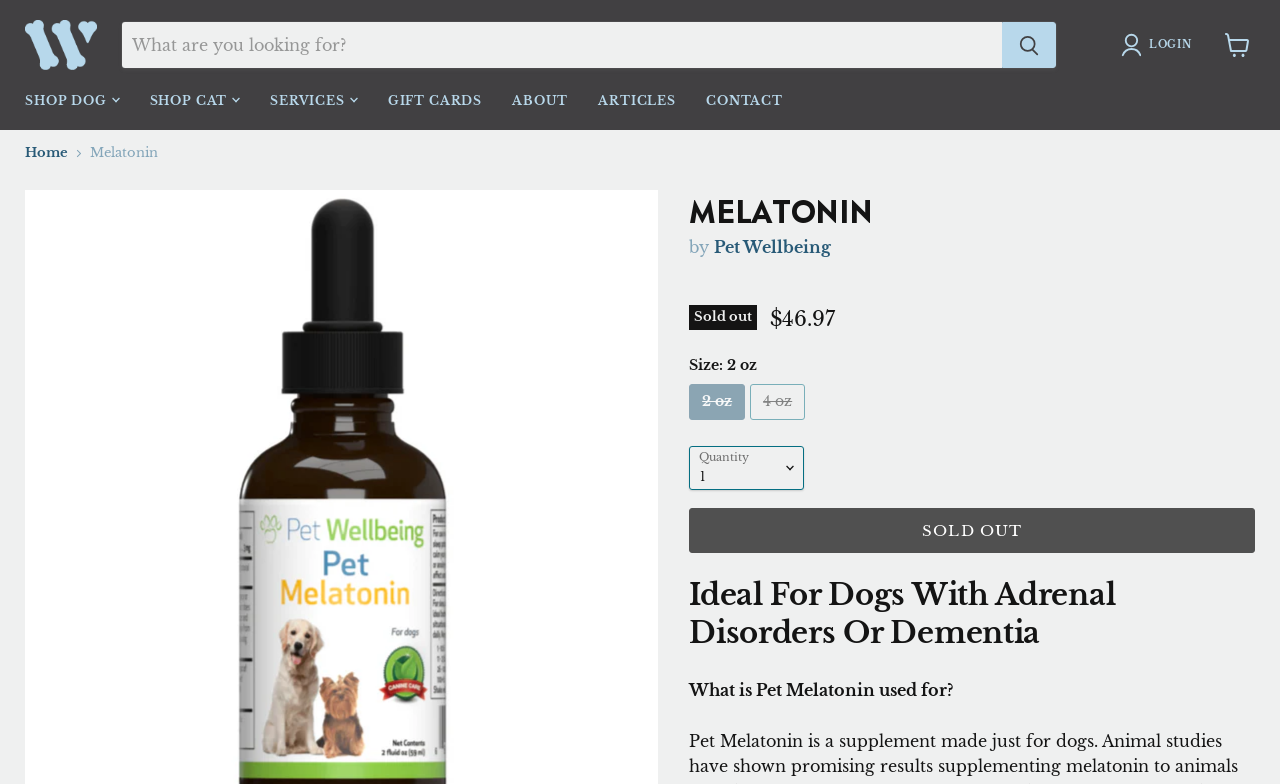Find the bounding box coordinates for the area that should be clicked to accomplish the instruction: "View cart".

[0.949, 0.029, 0.984, 0.085]